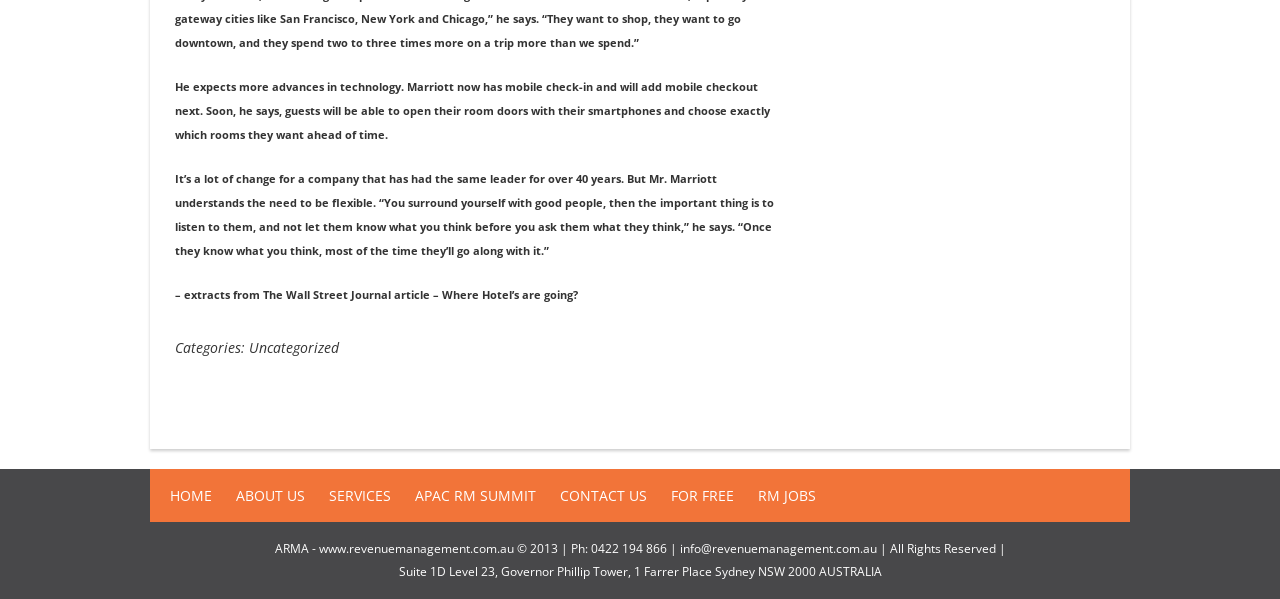Identify the bounding box coordinates of the HTML element based on this description: "APAC RM Summit".

[0.324, 0.811, 0.419, 0.843]